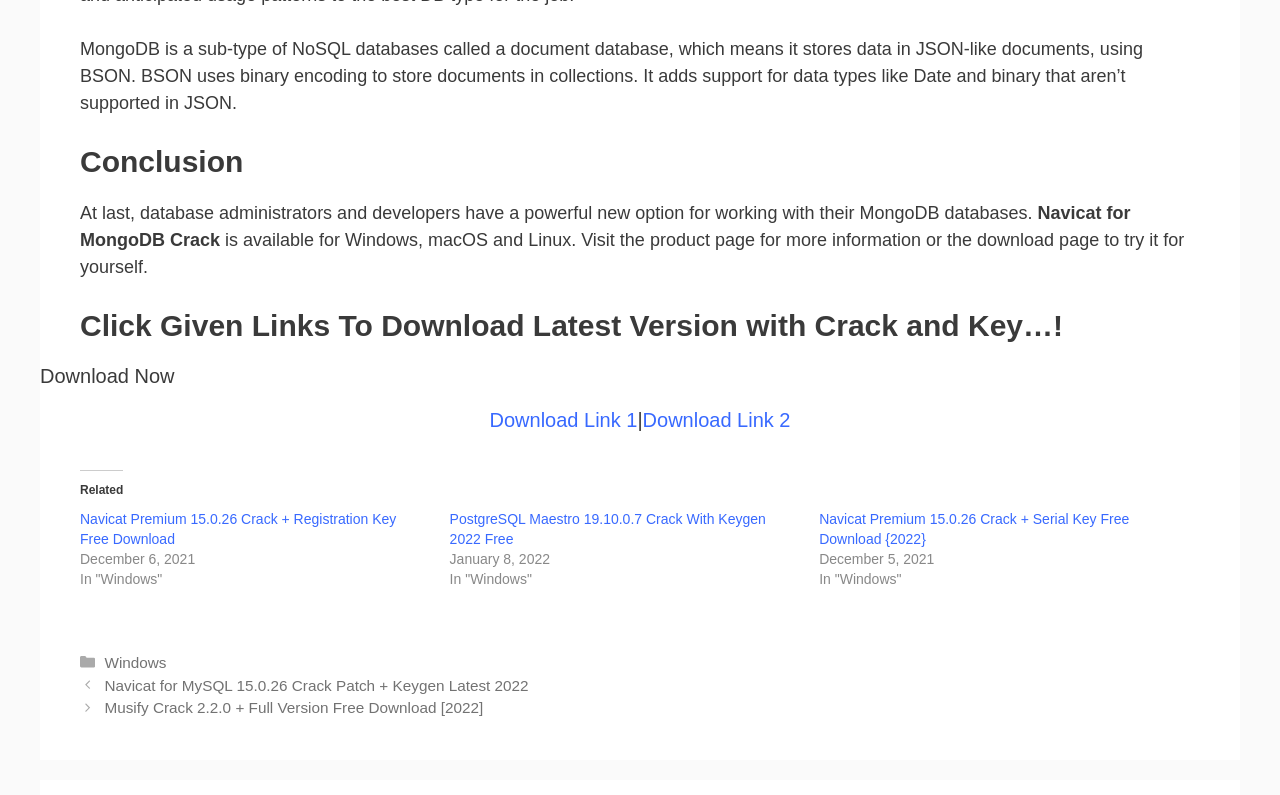Identify the bounding box coordinates for the UI element mentioned here: "Windows". Provide the coordinates as four float values between 0 and 1, i.e., [left, top, right, bottom].

[0.082, 0.822, 0.13, 0.843]